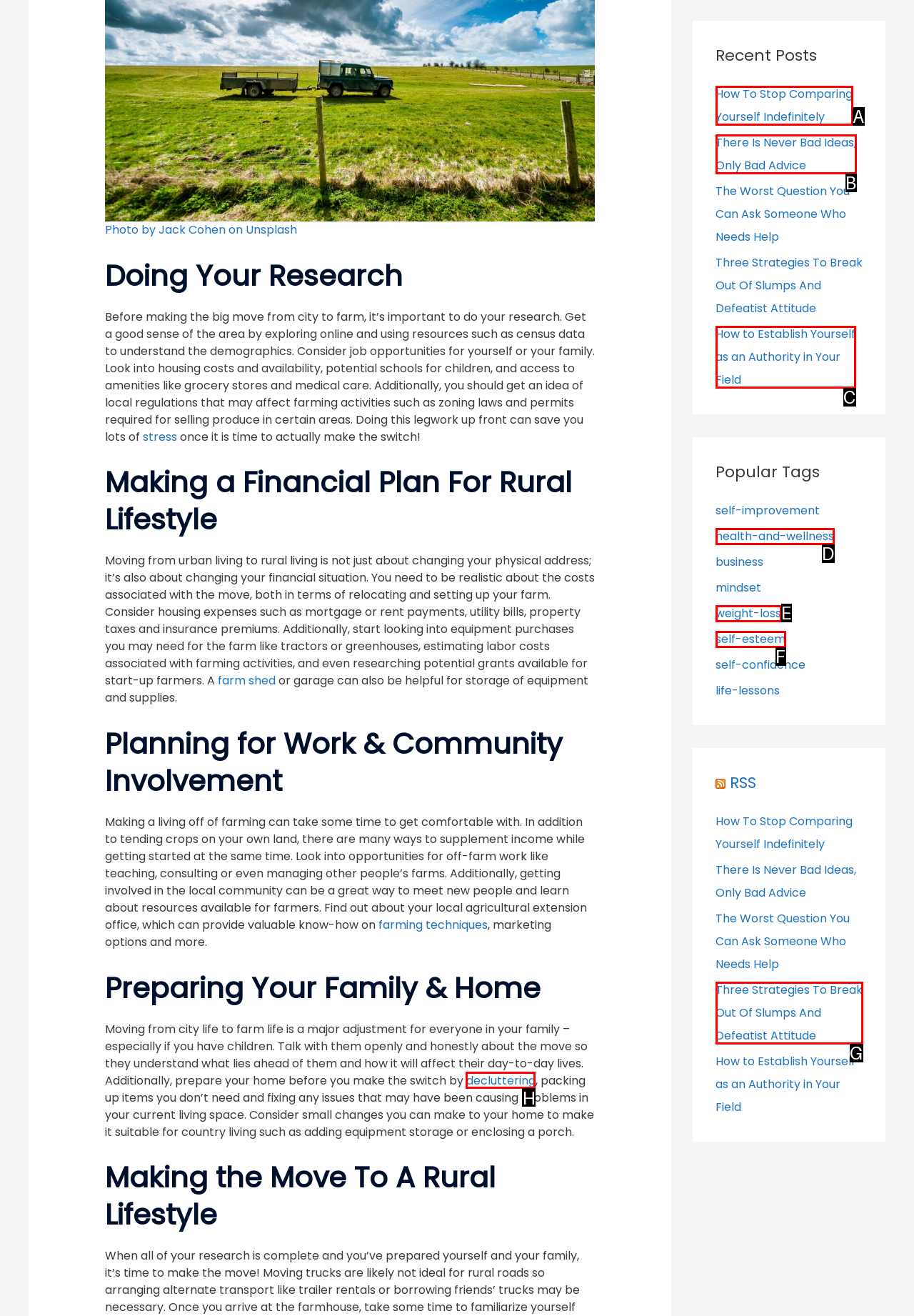Match the description: decluttering to the appropriate HTML element. Respond with the letter of your selected option.

H